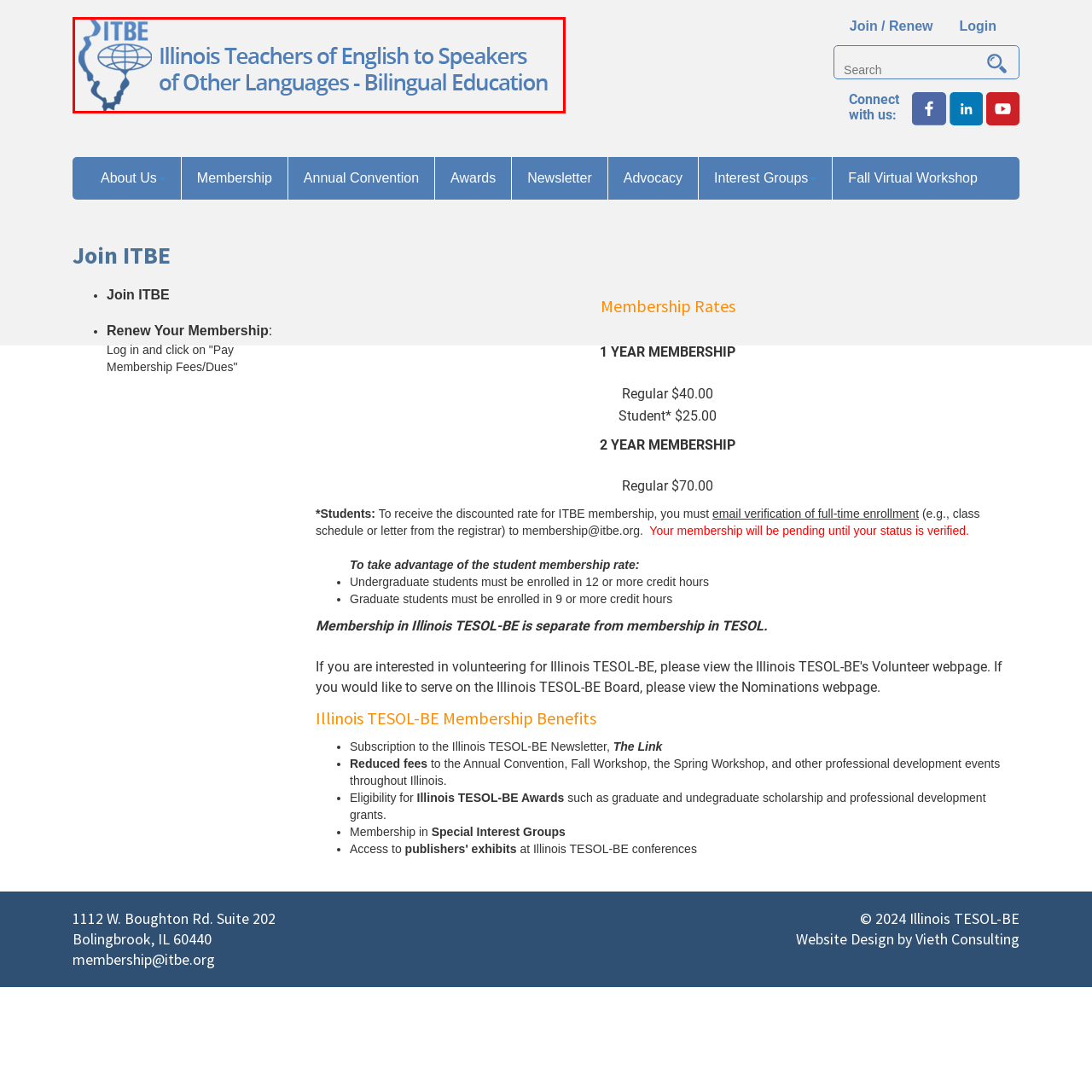Analyze the image surrounded by the red outline and answer the ensuing question with as much detail as possible based on the image:
What is the shape outlined in blue?

The shape outlined in blue is identified as the state of Illinois by analyzing the stylized depiction of the state incorporated into the design of the logo.